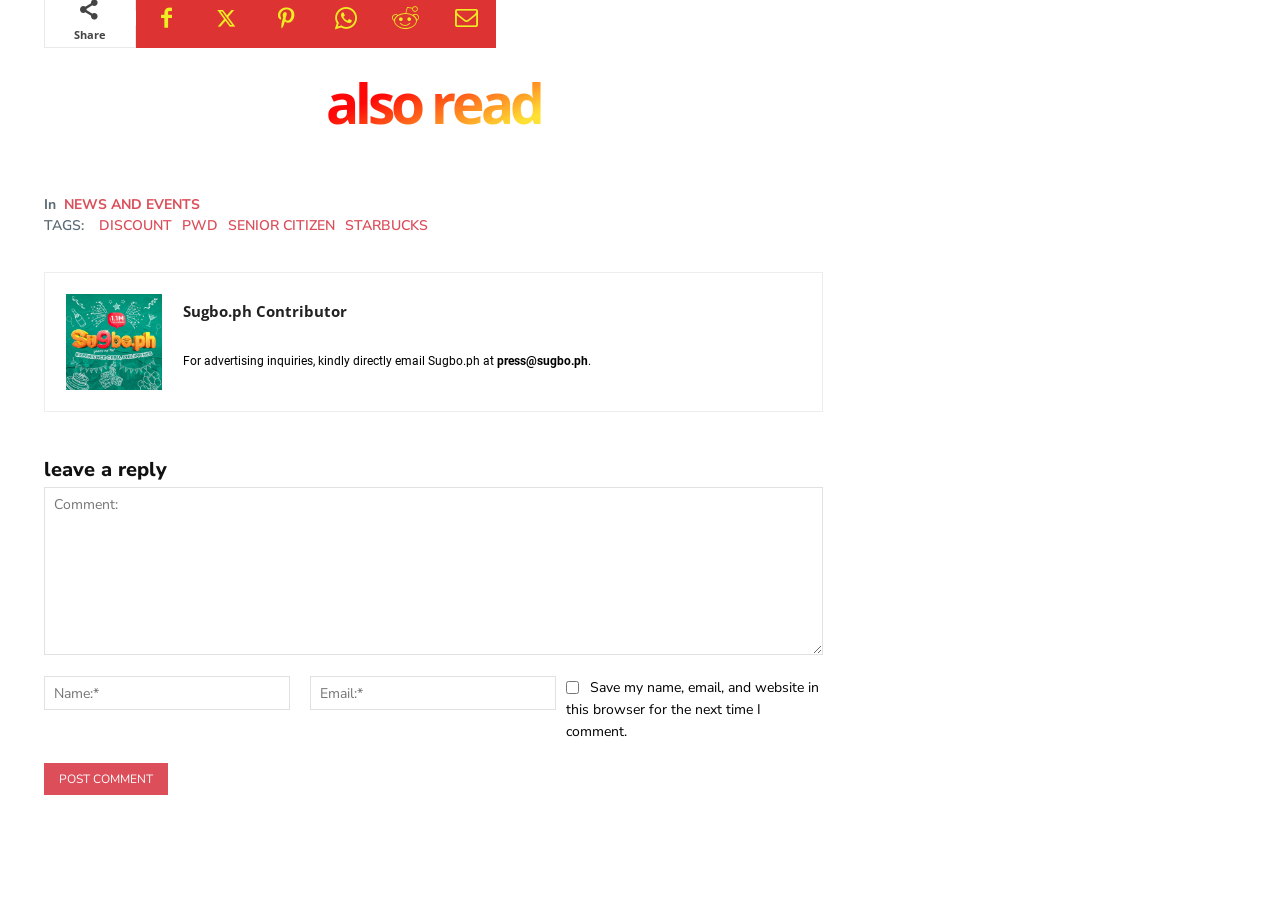Identify the bounding box coordinates of the specific part of the webpage to click to complete this instruction: "Click on the 'STARBUCKS' tag".

[0.27, 0.236, 0.334, 0.257]